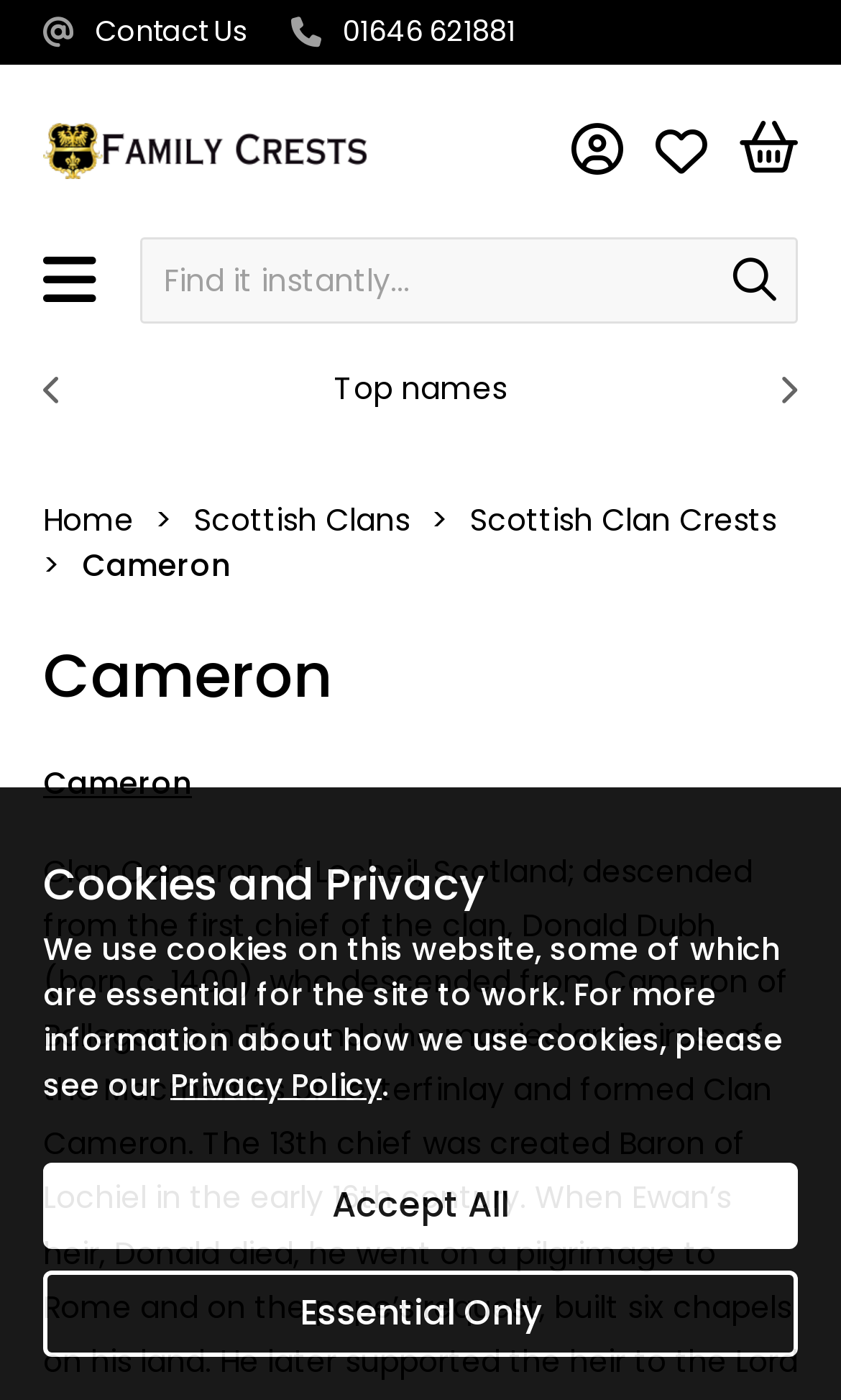Based on the element description: "Search", identify the bounding box coordinates for this UI element. The coordinates must be four float numbers between 0 and 1, listed as [left, top, right, bottom].

None